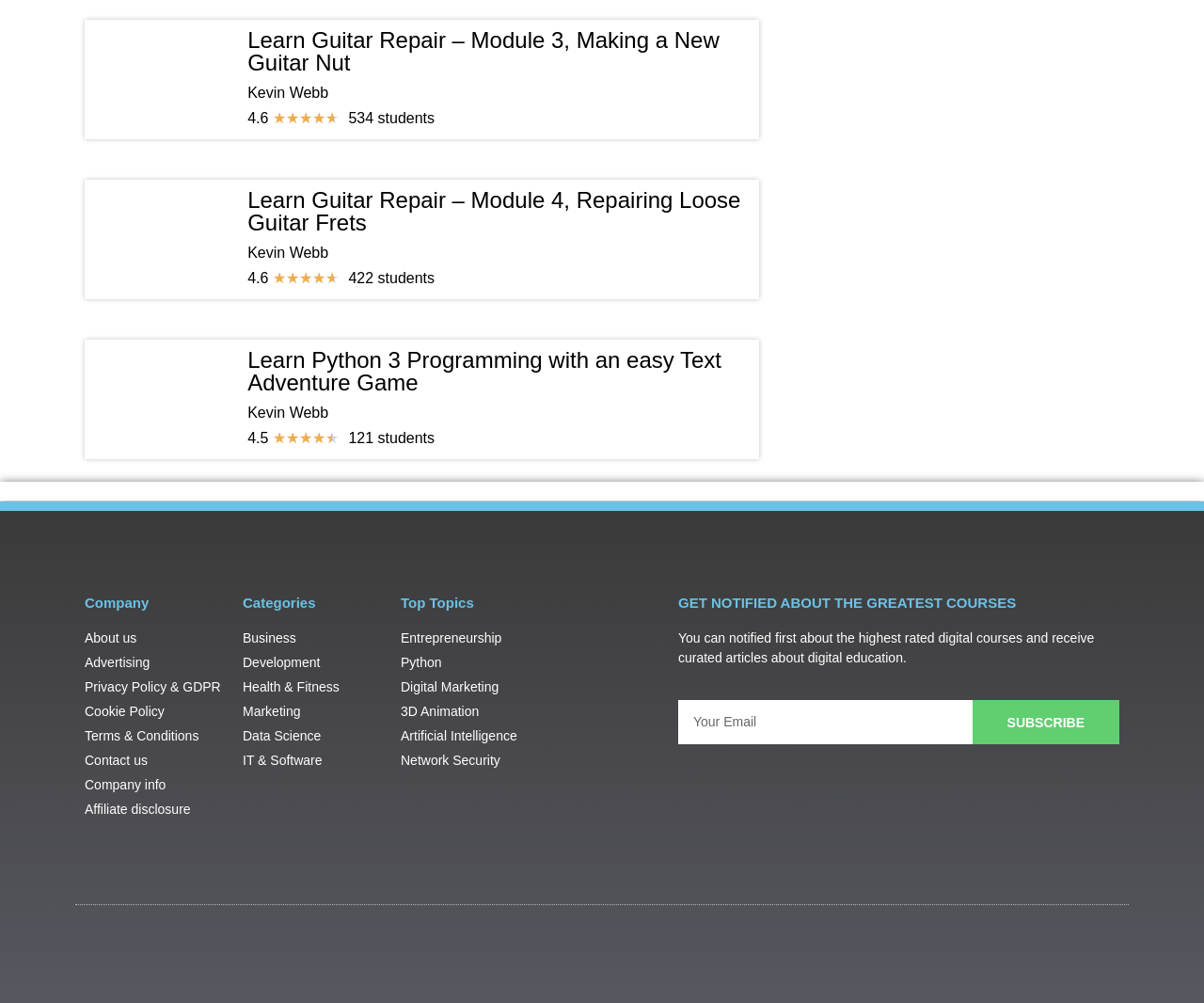Please identify the bounding box coordinates of the area that needs to be clicked to follow this instruction: "read the article 'Five Ways Memory Foam Mattresses Can Improve Your Sleep – Good Online Shopping Sites'".

None